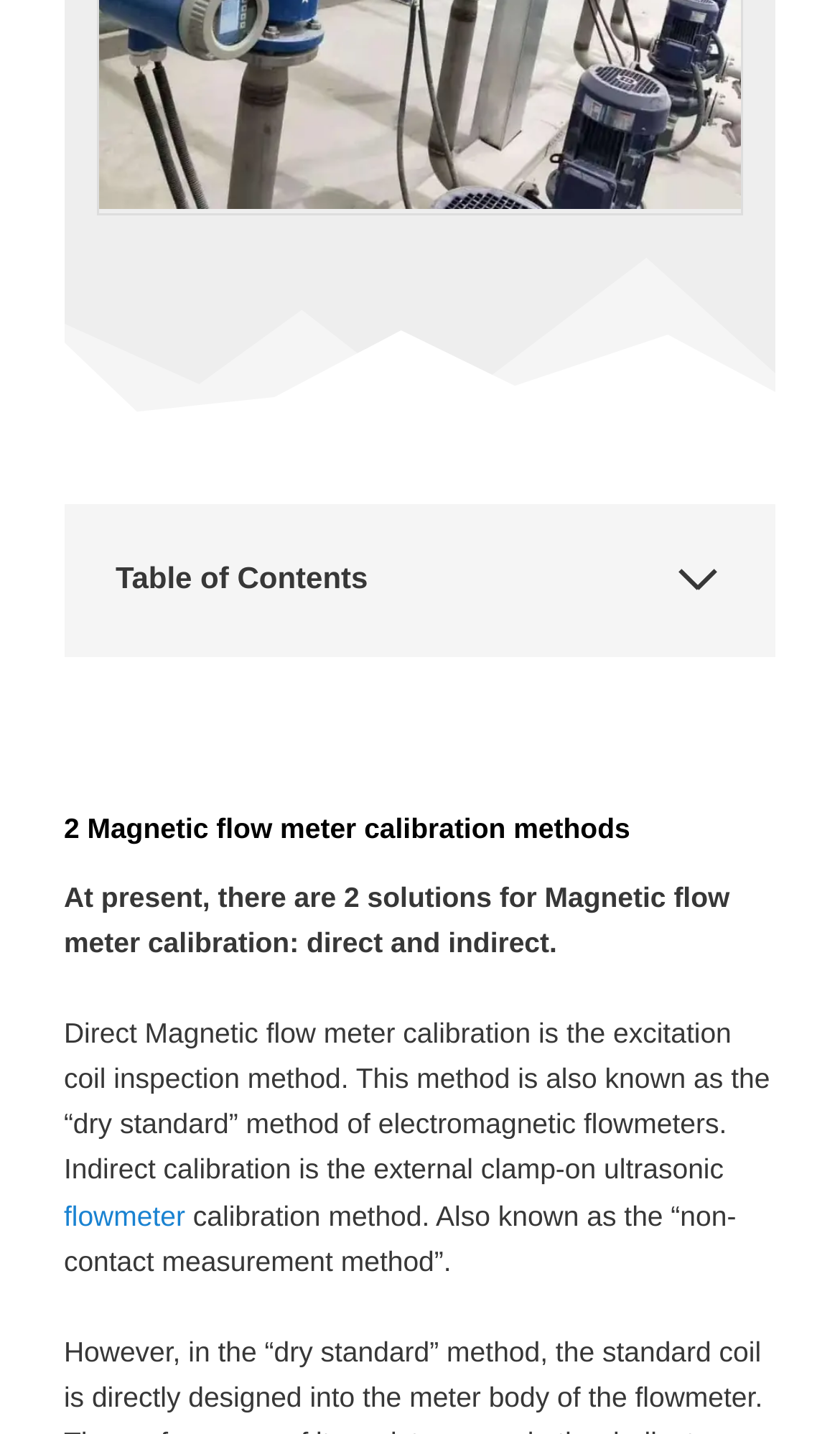Locate the bounding box coordinates of the clickable region to complete the following instruction: "Expand the table of contents."

[0.801, 0.386, 0.862, 0.422]